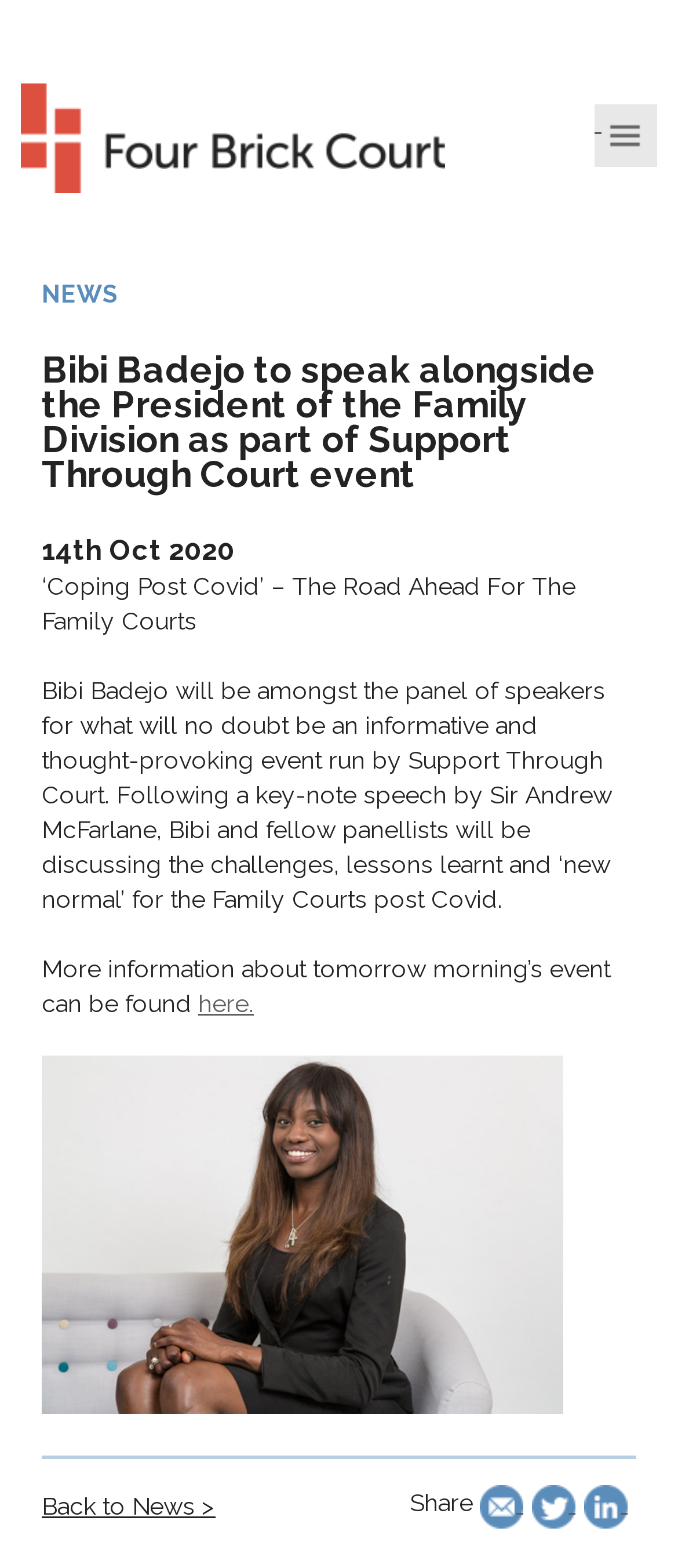Offer a detailed explanation of the webpage layout and contents.

The webpage appears to be a news article page from Four Brick Court. At the top, there is a logo of Four Brick Court, which is an image linked to the website's homepage. Next to the logo, there is a link to the website's homepage with the text "Four Brick Court".

Below the logo, there is a heading that reads "NEWS" in a prominent font. Underneath the "NEWS" heading, there is a subheading that announces an event: "Bibi Badejo to speak alongside the President of the Family Division as part of Support Through Court event". 

On the left side of the page, there is a date "14th Oct 2020" followed by a series of paragraphs describing the event. The first paragraph has a title "‘Coping Post Covid’ – The Road Ahead For The Family Courts" and the subsequent paragraphs provide more details about the event, including the speakers and the topics to be discussed.

There are several links on the page, including one to find more information about the event, and another to go back to the news page. At the bottom of the page, there are social media links to share the article, along with a "Share" button.